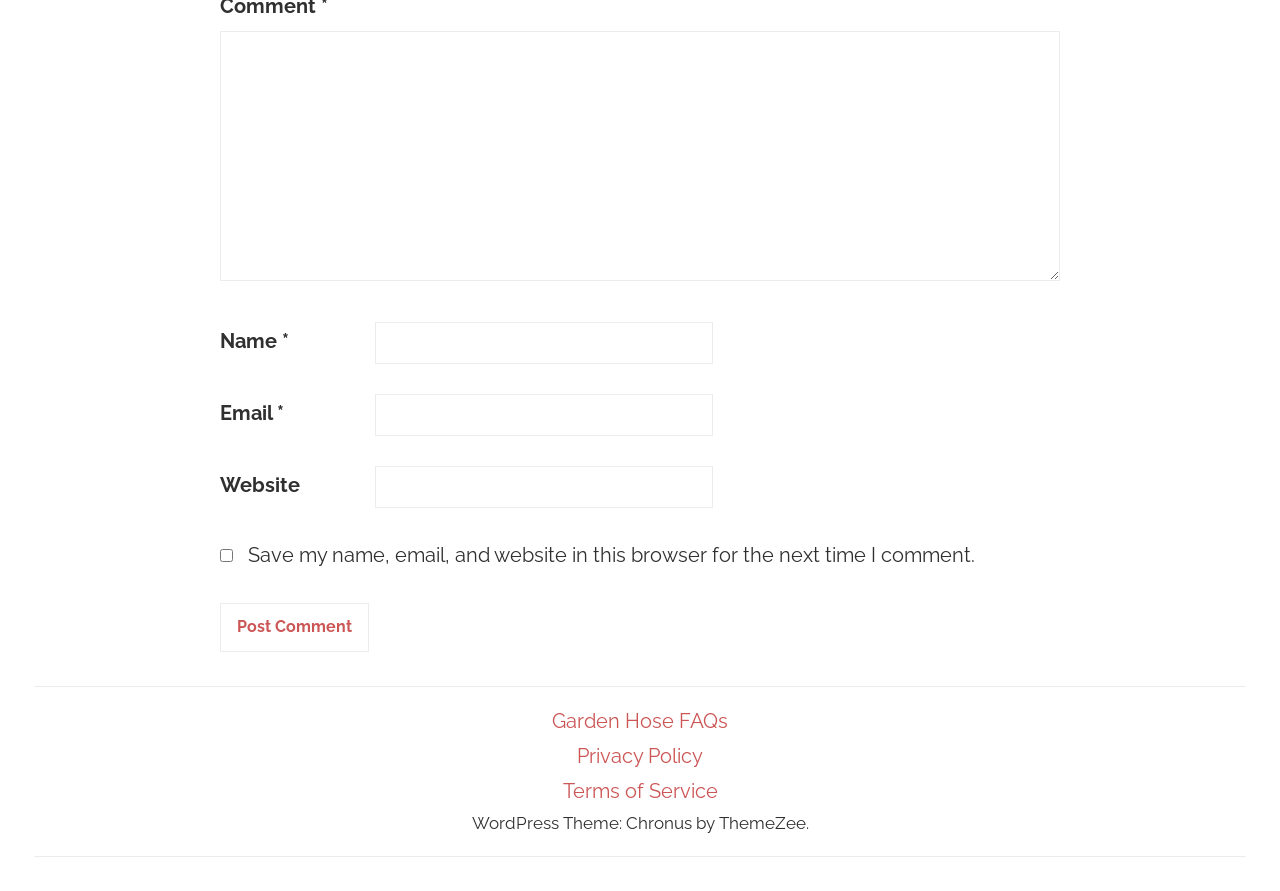Find the UI element described as: "parent_node: Comment * name="comment"" and predict its bounding box coordinates. Ensure the coordinates are four float numbers between 0 and 1, [left, top, right, bottom].

[0.172, 0.035, 0.828, 0.315]